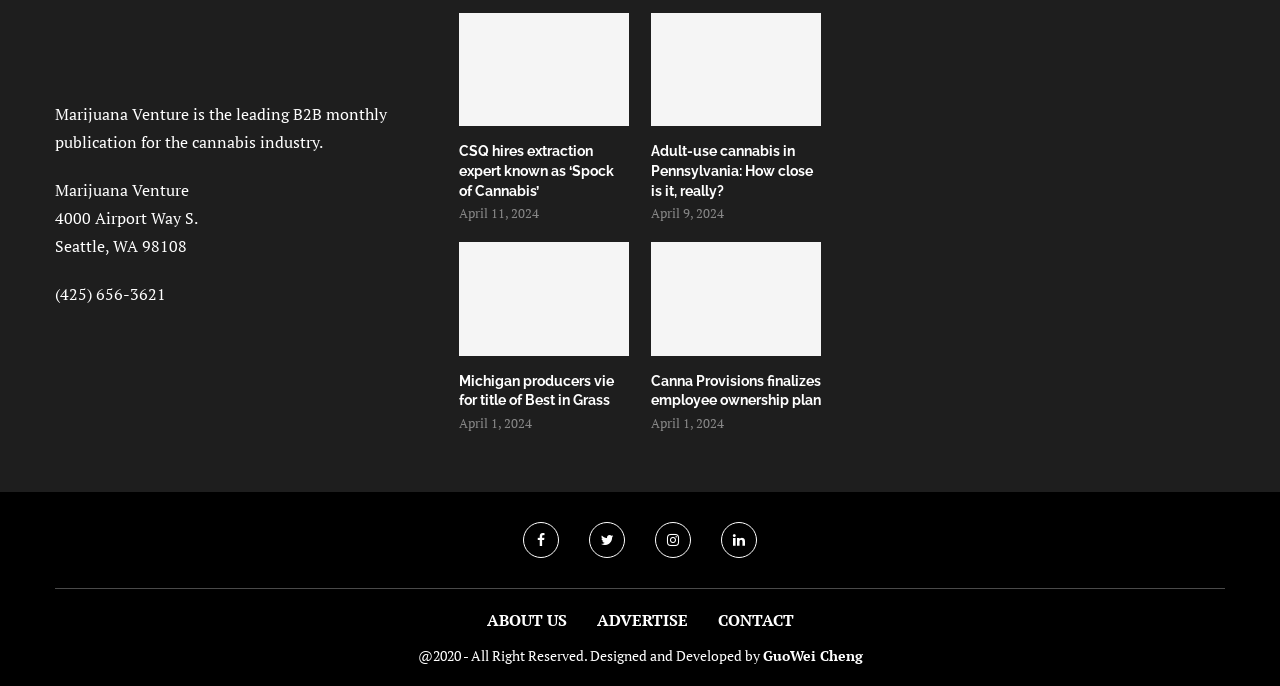Given the description "(425) 656-3621", provide the bounding box coordinates of the corresponding UI element.

[0.043, 0.412, 0.13, 0.444]